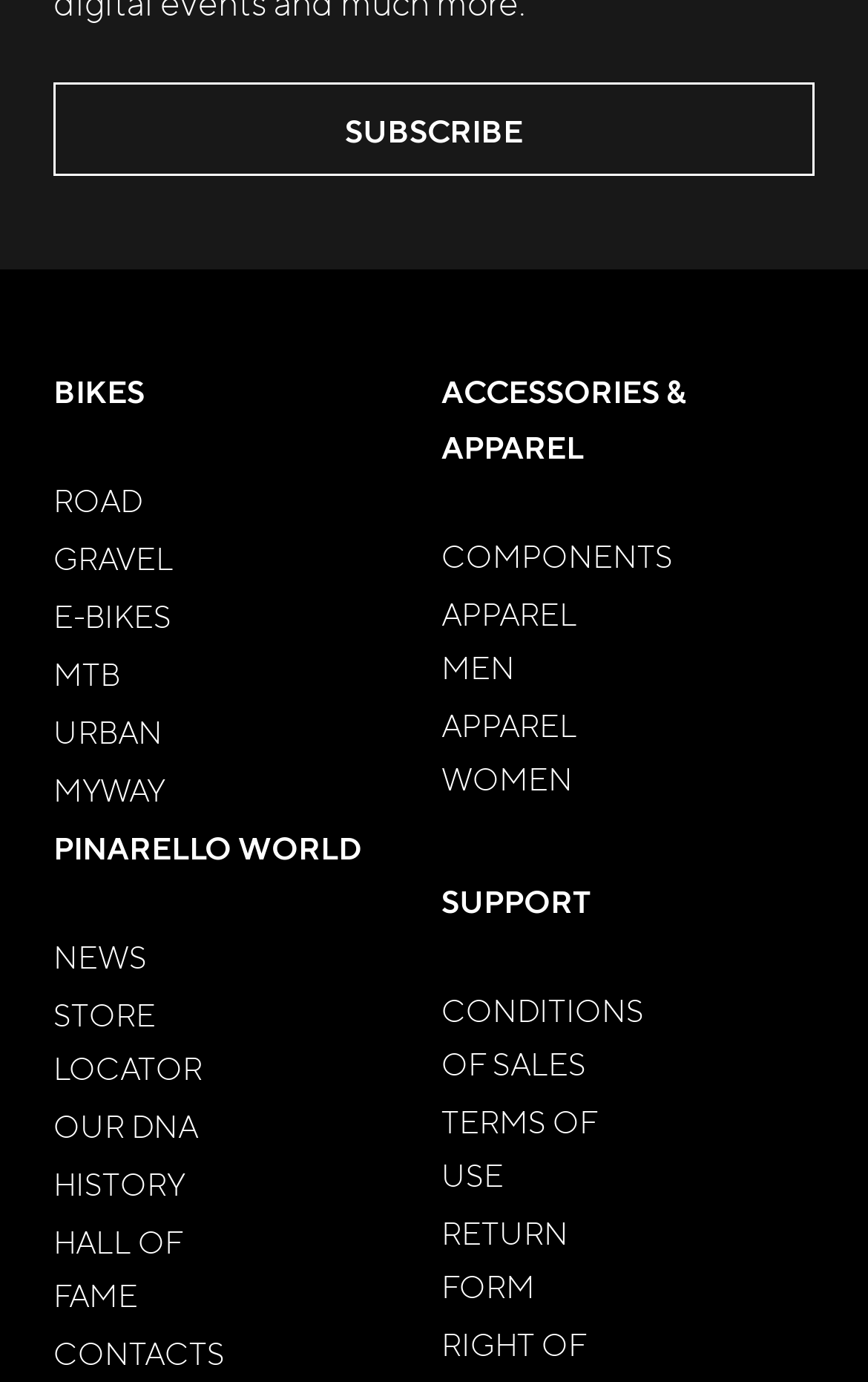Using the information in the image, give a comprehensive answer to the question: 
How many sections are there in the webpage?

I looked at the webpage and found that there are two main sections: the top-left section with links like 'BIKES' and 'PINARELLO WORLD', and the 'ACCESSORIES & APPAREL' section with links like 'COMPONENTS' and 'APPAREL MEN'.